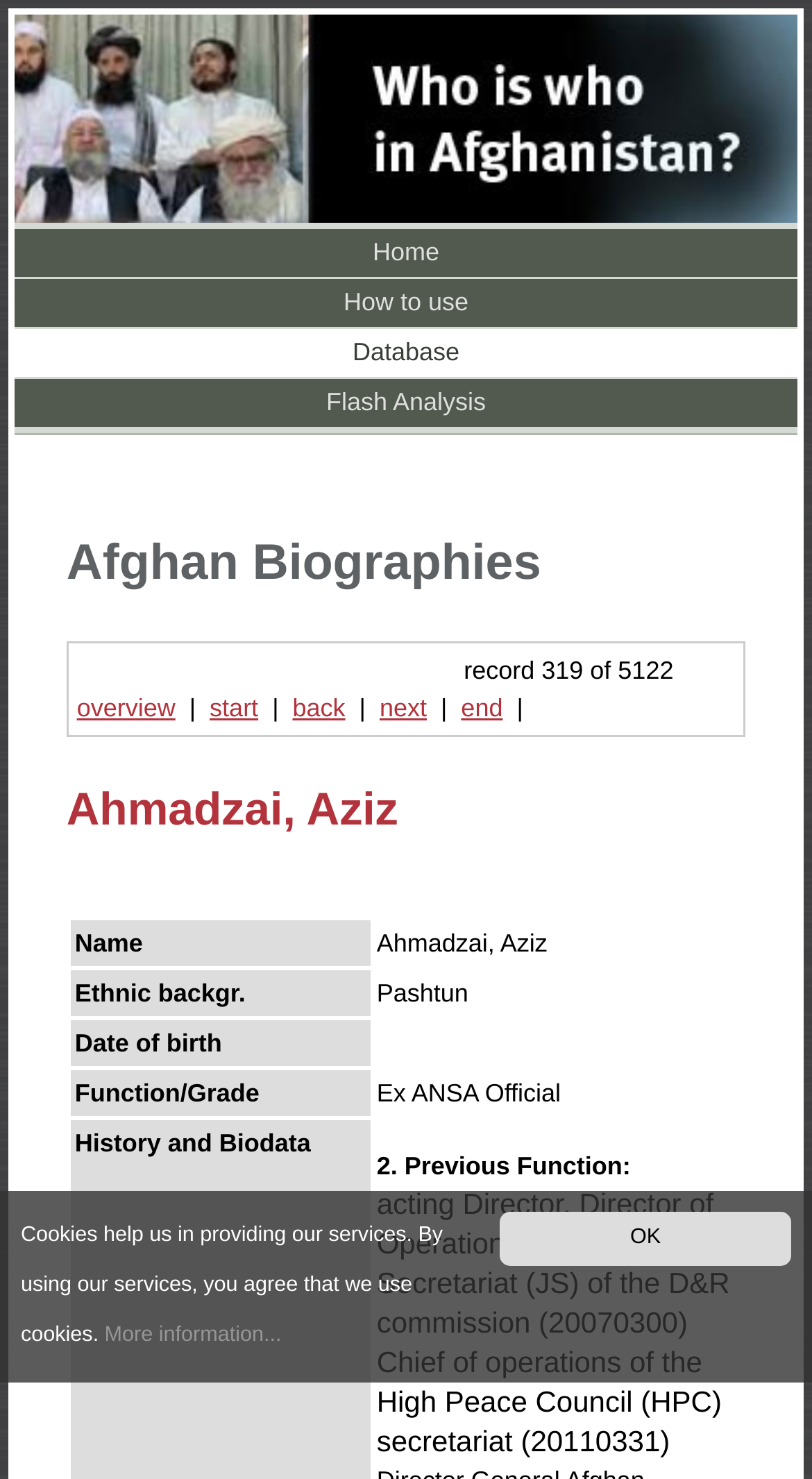Please find the bounding box coordinates of the element that needs to be clicked to perform the following instruction: "view flash analysis". The bounding box coordinates should be four float numbers between 0 and 1, represented as [left, top, right, bottom].

[0.018, 0.256, 0.982, 0.288]